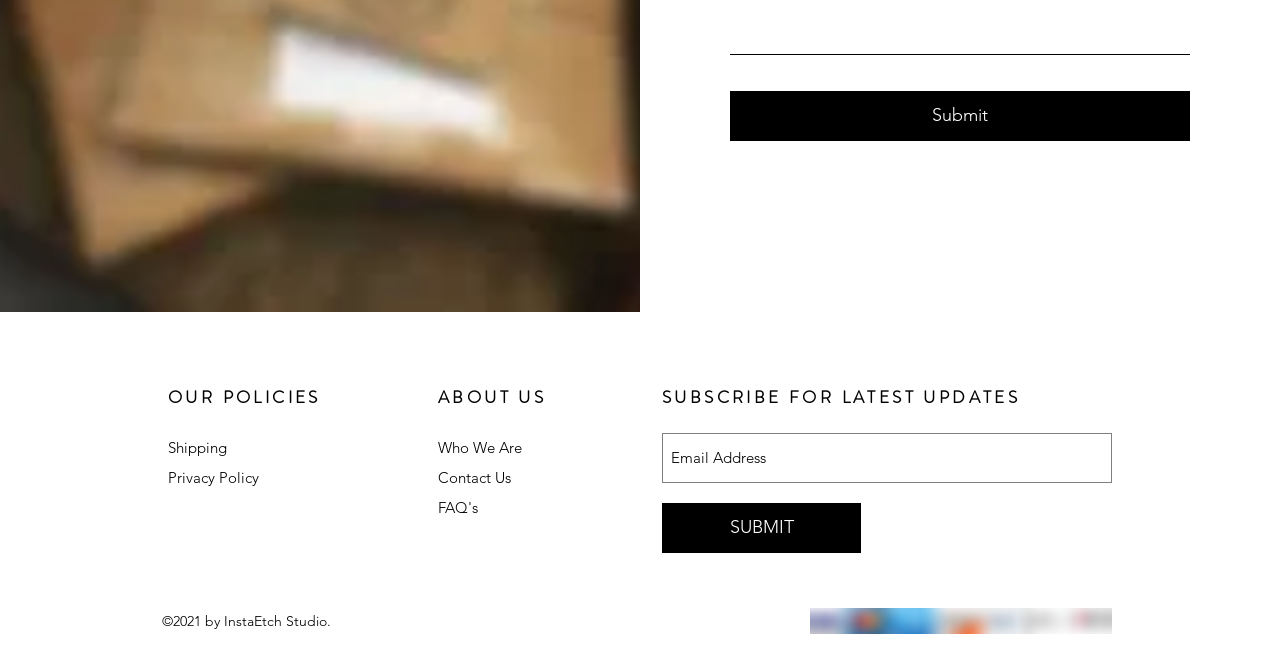Please give the bounding box coordinates of the area that should be clicked to fulfill the following instruction: "Follow us on Facebook". The coordinates should be in the format of four float numbers from 0 to 1, i.e., [left, top, right, bottom].

[0.695, 0.789, 0.728, 0.853]